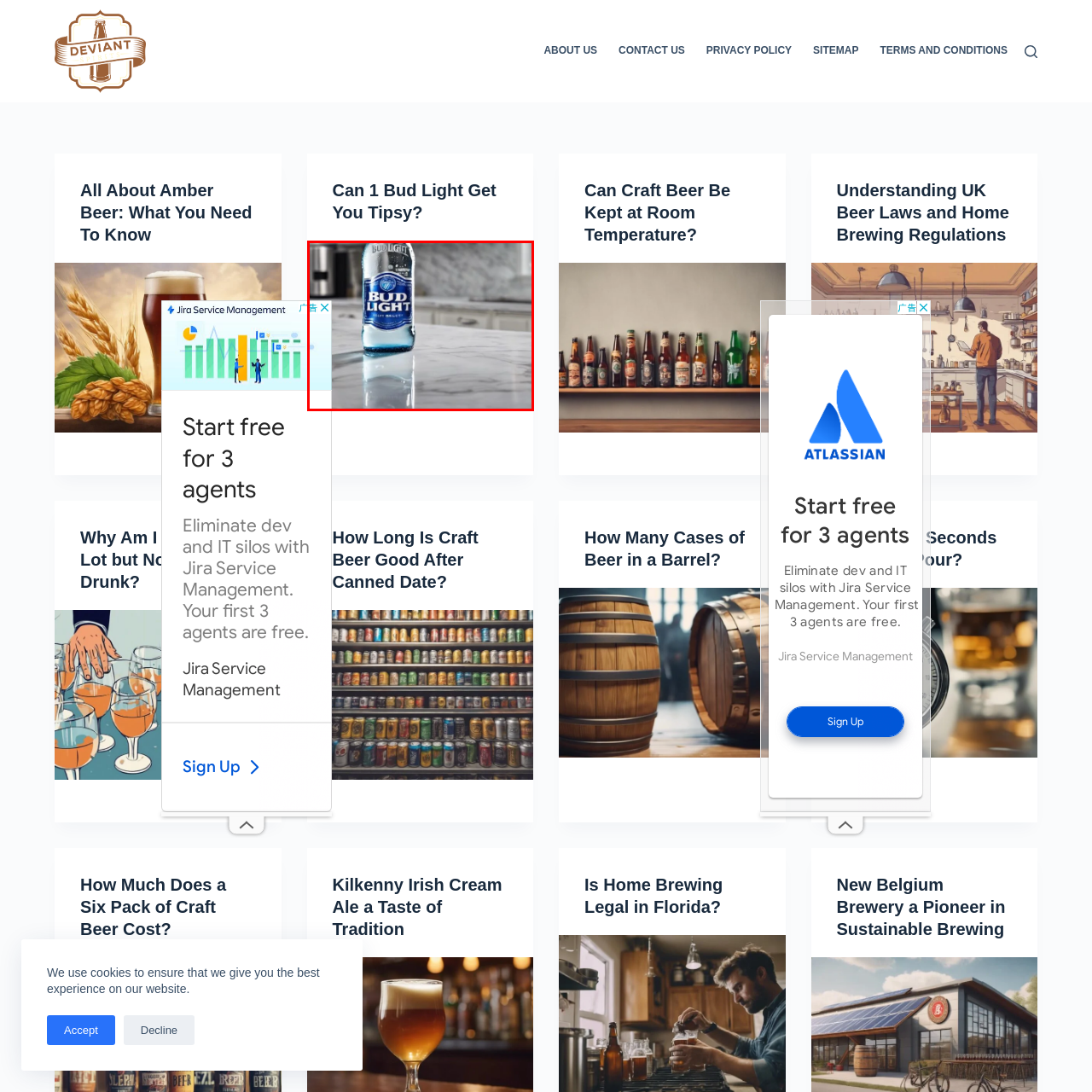Thoroughly describe the contents of the picture within the red frame.

The image features a bottle of Bud Light prominently displayed on a sleek, polished marble countertop. The bottle showcases its signature blue label, clearly highlighting the "Bud Light" branding, while condensation suggests the drink is refreshingly cold. In the background, a blurred kitchen setting adds to the ambiance, hinting at a modern and elegant home environment. The overall composition emphasizes not only the product but also a lifestyle of enjoyment and relaxation, perfect for social gatherings or casual moments at home.